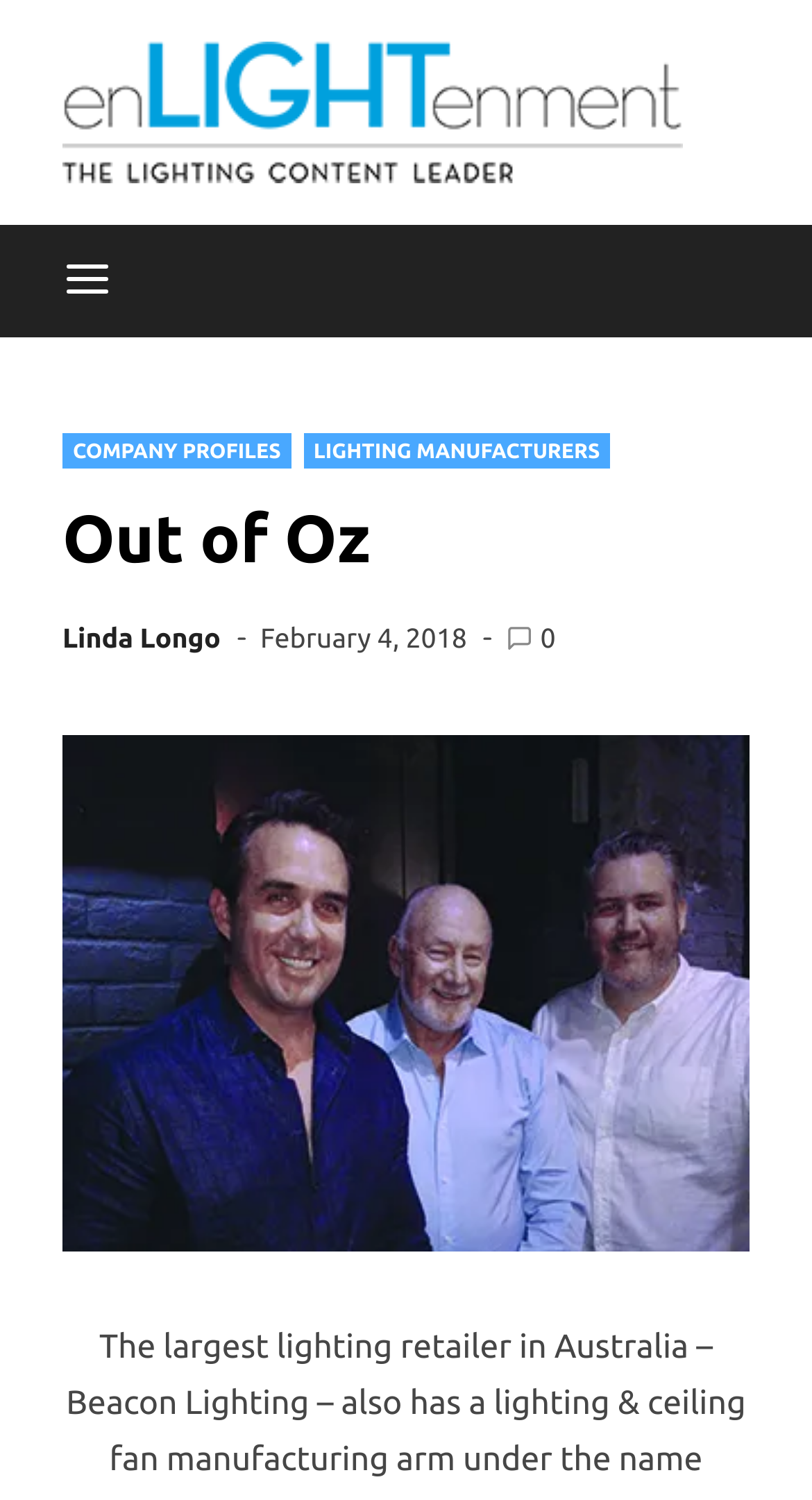What is the date of the latest article?
Based on the image, provide your answer in one word or phrase.

February 4, 2018